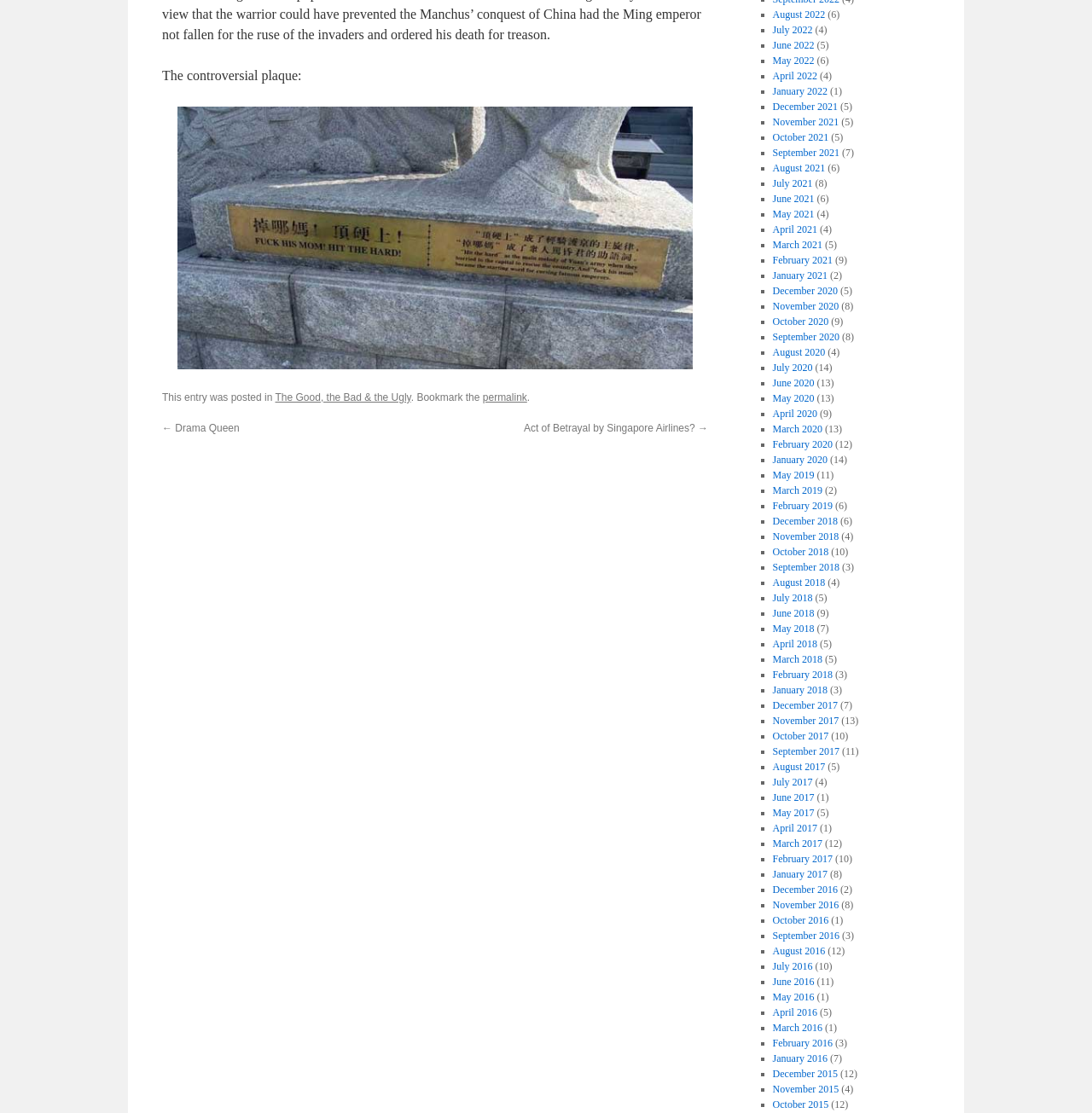Locate the bounding box coordinates of the area that needs to be clicked to fulfill the following instruction: "Click the link 'Drama Queen'". The coordinates should be in the format of four float numbers between 0 and 1, namely [left, top, right, bottom].

[0.148, 0.379, 0.219, 0.39]